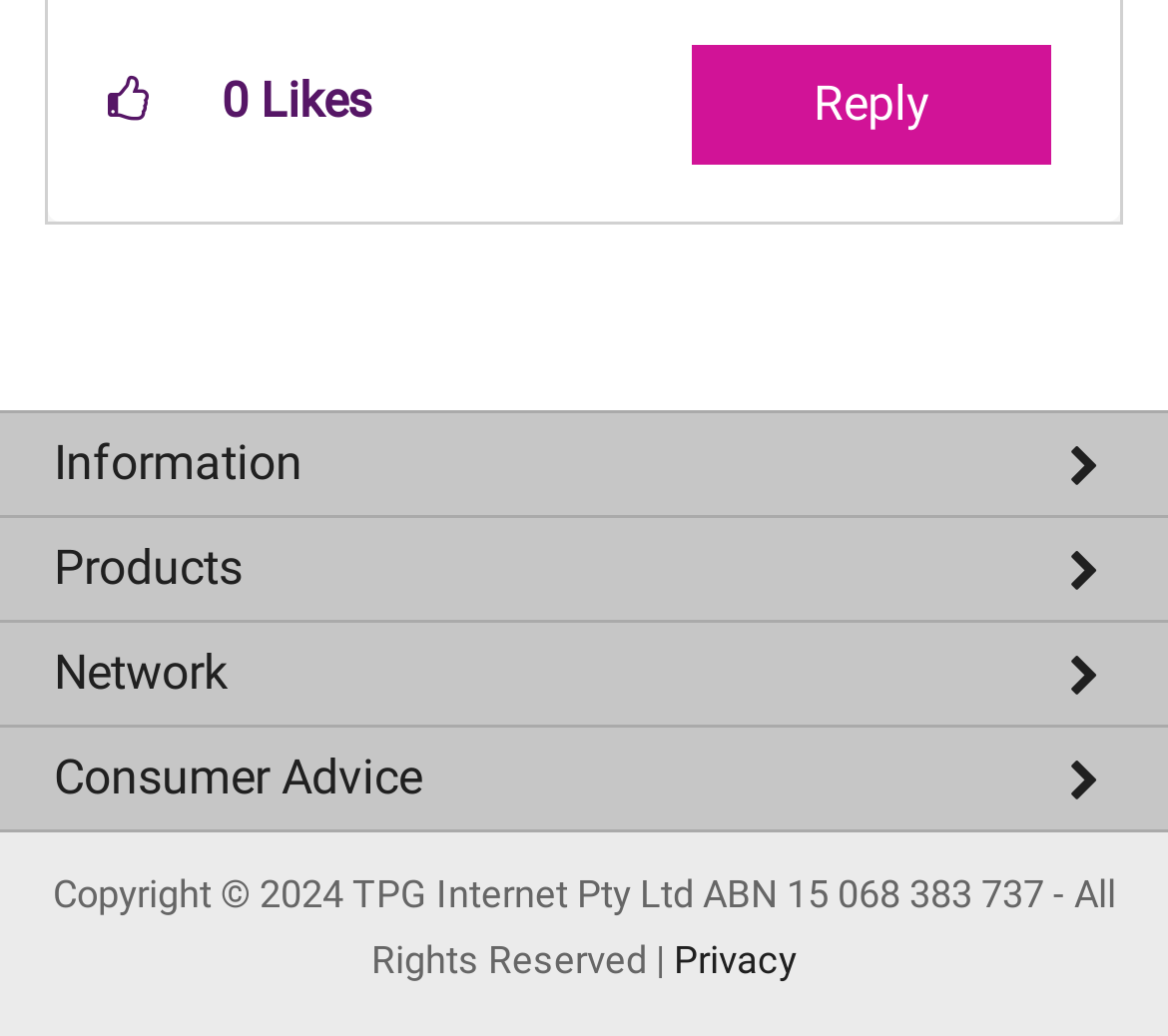How many types of broadband plans are mentioned? Using the information from the screenshot, answer with a single word or phrase.

3